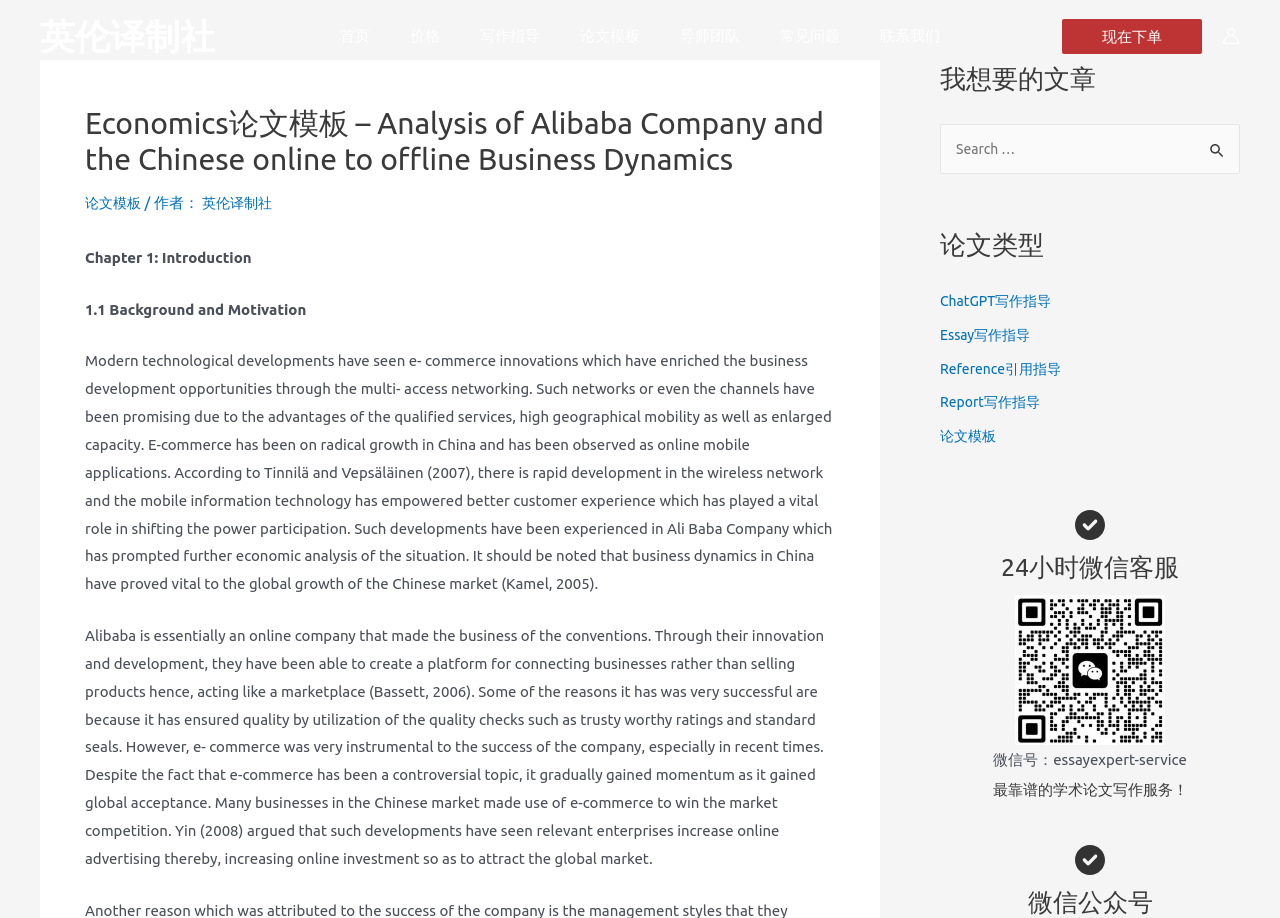Using the information shown in the image, answer the question with as much detail as possible: What is the purpose of the search function?

The search function on the webpage allows users to search for specific articles or topics, as indicated by the placeholder text '搜索：' and the search button.